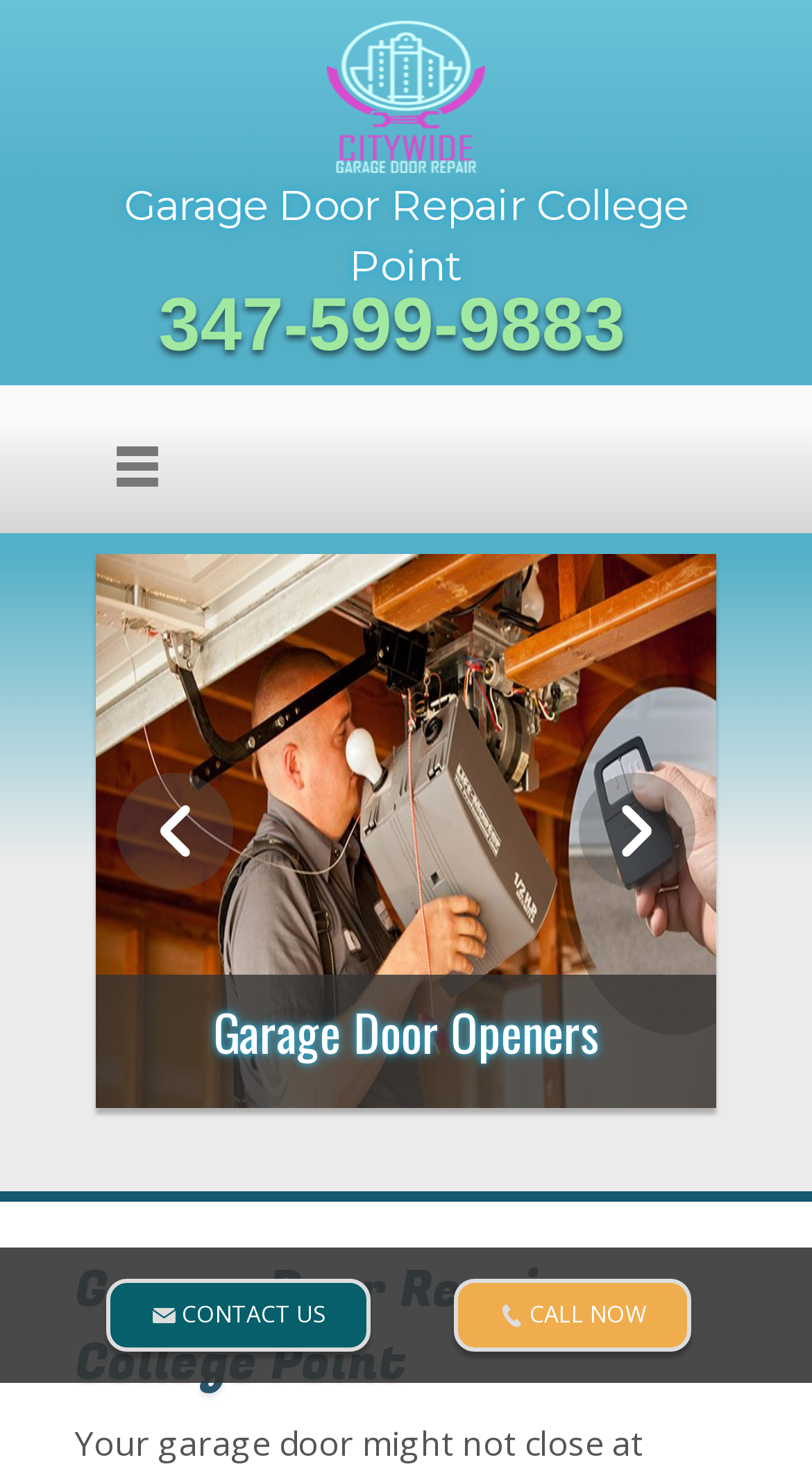How many call-to-action buttons are there?
Provide a short answer using one word or a brief phrase based on the image.

2